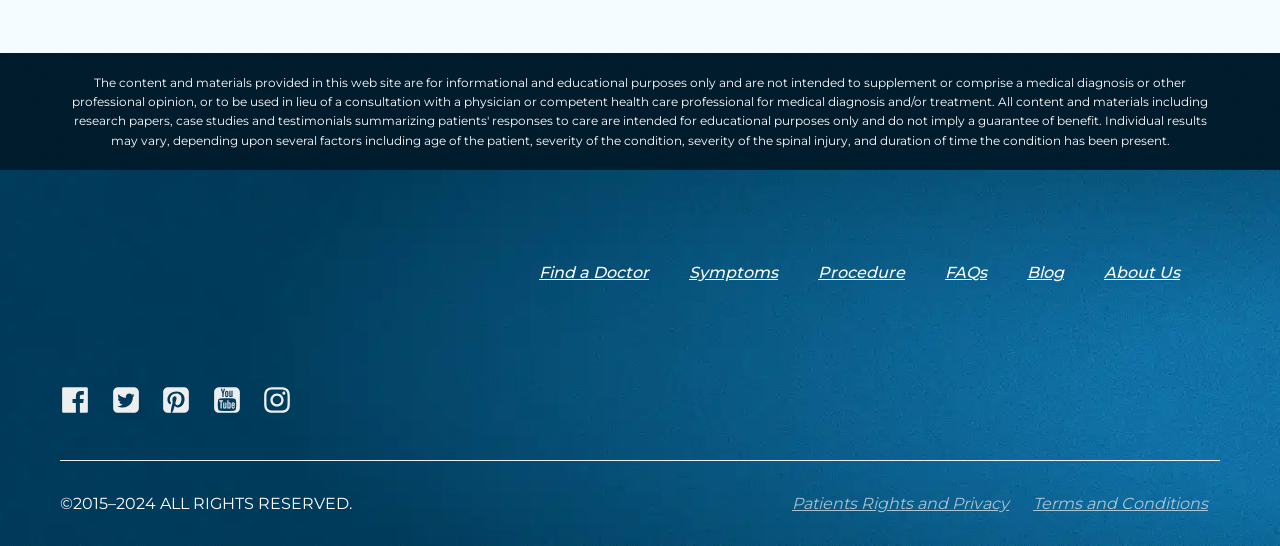Respond to the following question with a brief word or phrase:
What social media platforms are available?

Facebook, Twitter, Pinterest, YouTube, Instagram